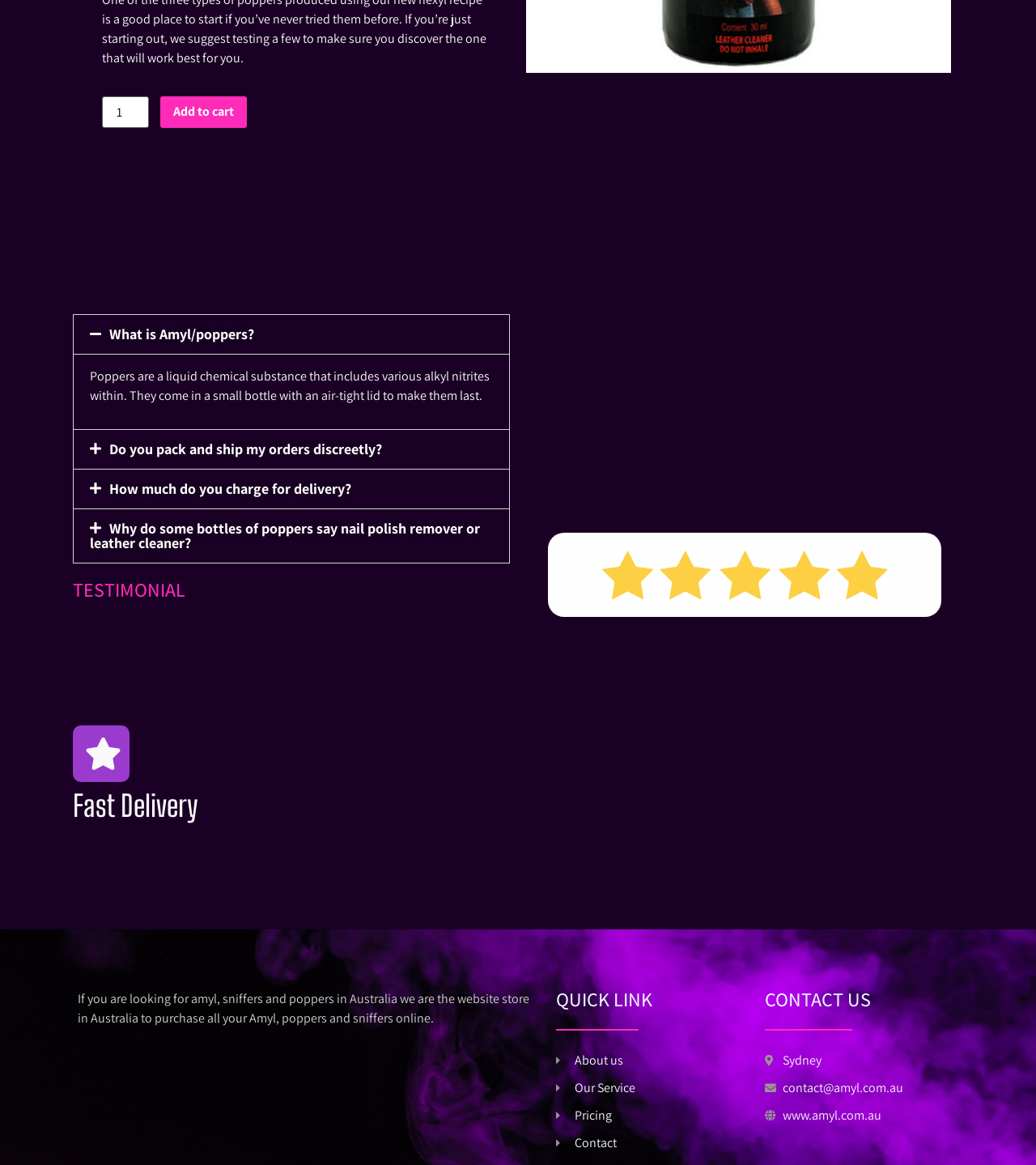Please determine the bounding box coordinates for the UI element described here. Use the format (top-left x, top-left y, bottom-right x, bottom-right y) with values bounded between 0 and 1: What is Amyl/poppers?

[0.105, 0.278, 0.245, 0.294]